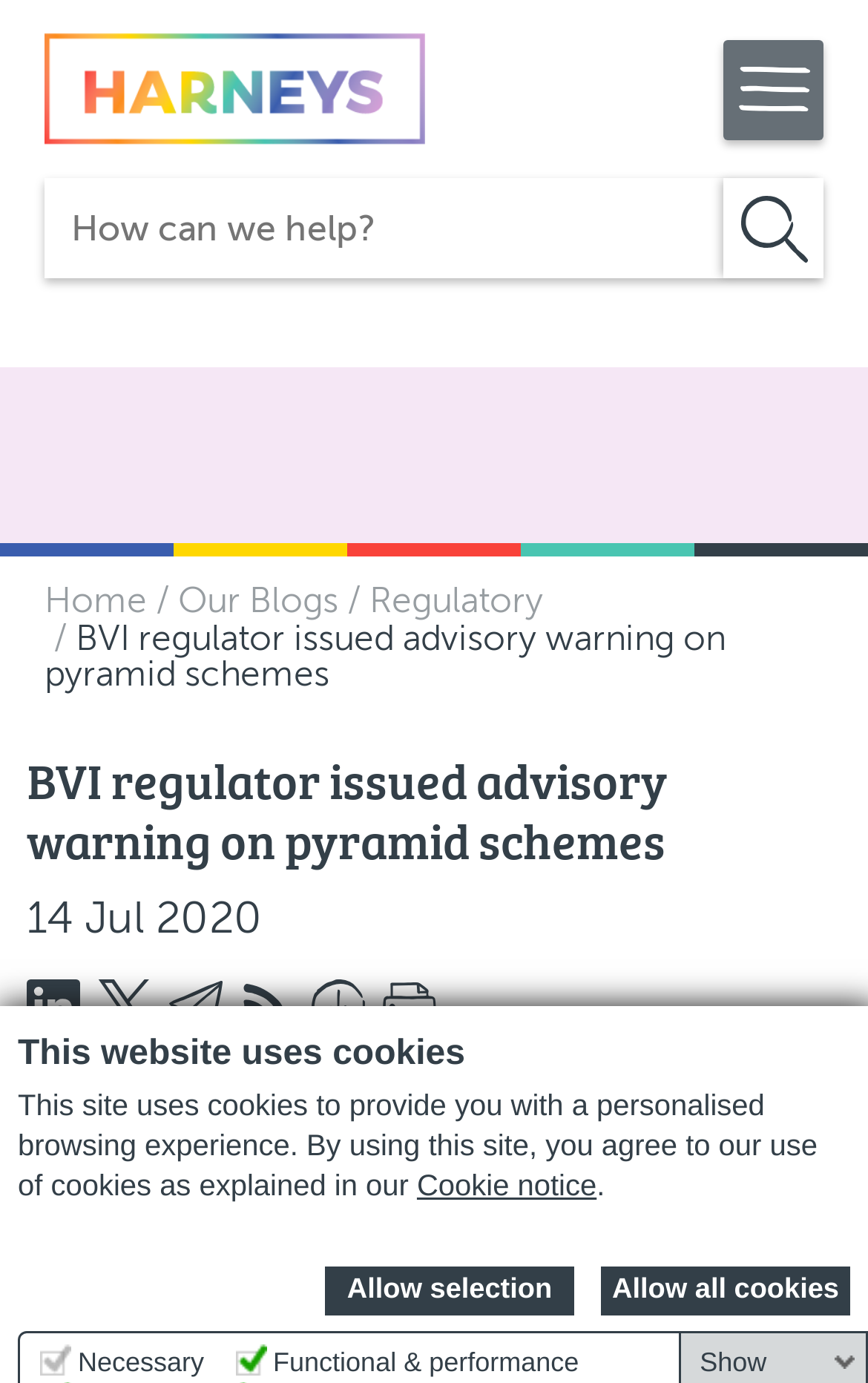What is the purpose of the necessary cookies?
Using the visual information, respond with a single word or phrase.

Enable basic functions